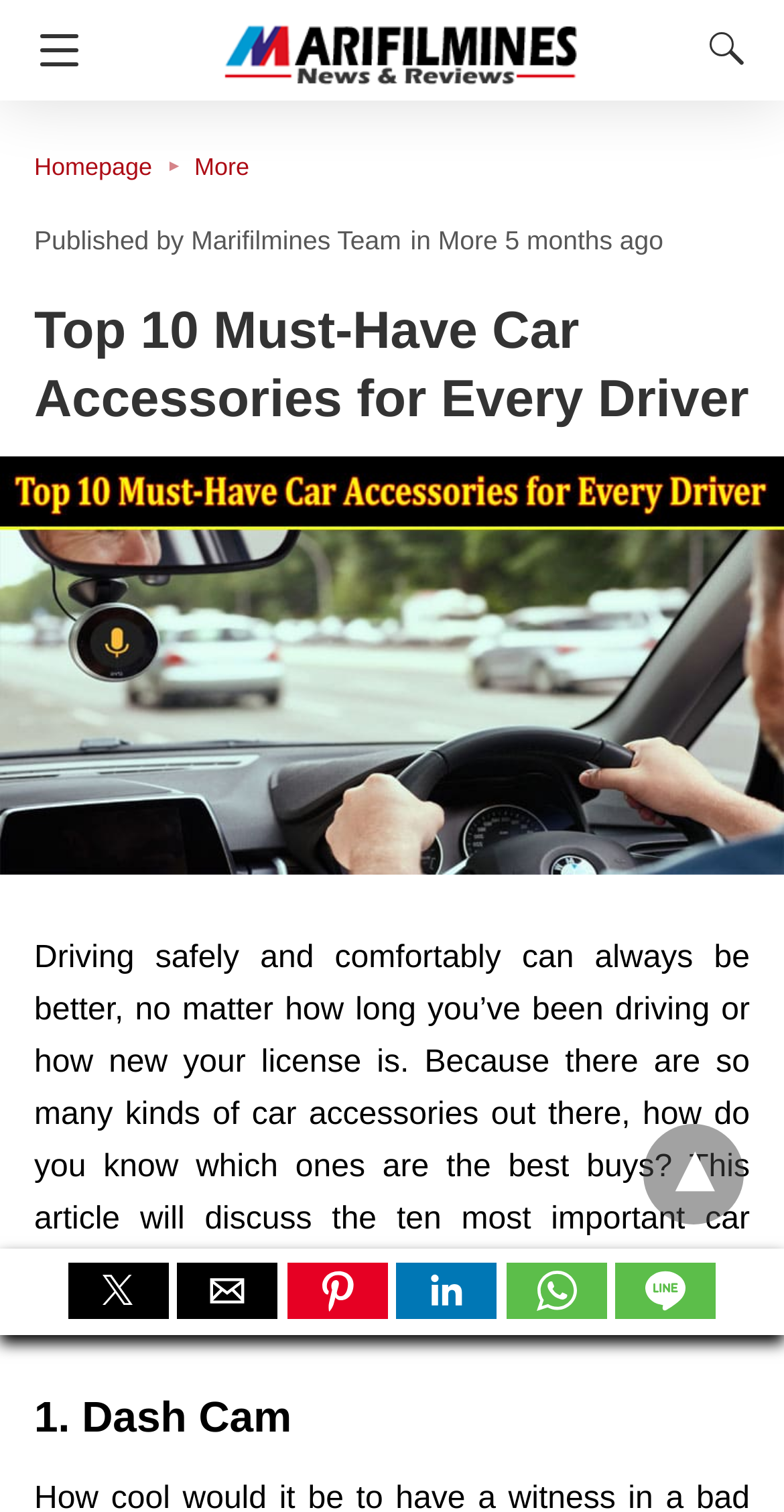How many social media buttons are there?
Please use the image to provide an in-depth answer to the question.

I counted the social media buttons at the bottom of the webpage, including Twitter, Email, Pinterest, LinkedIn, WhatsApp, and Line.